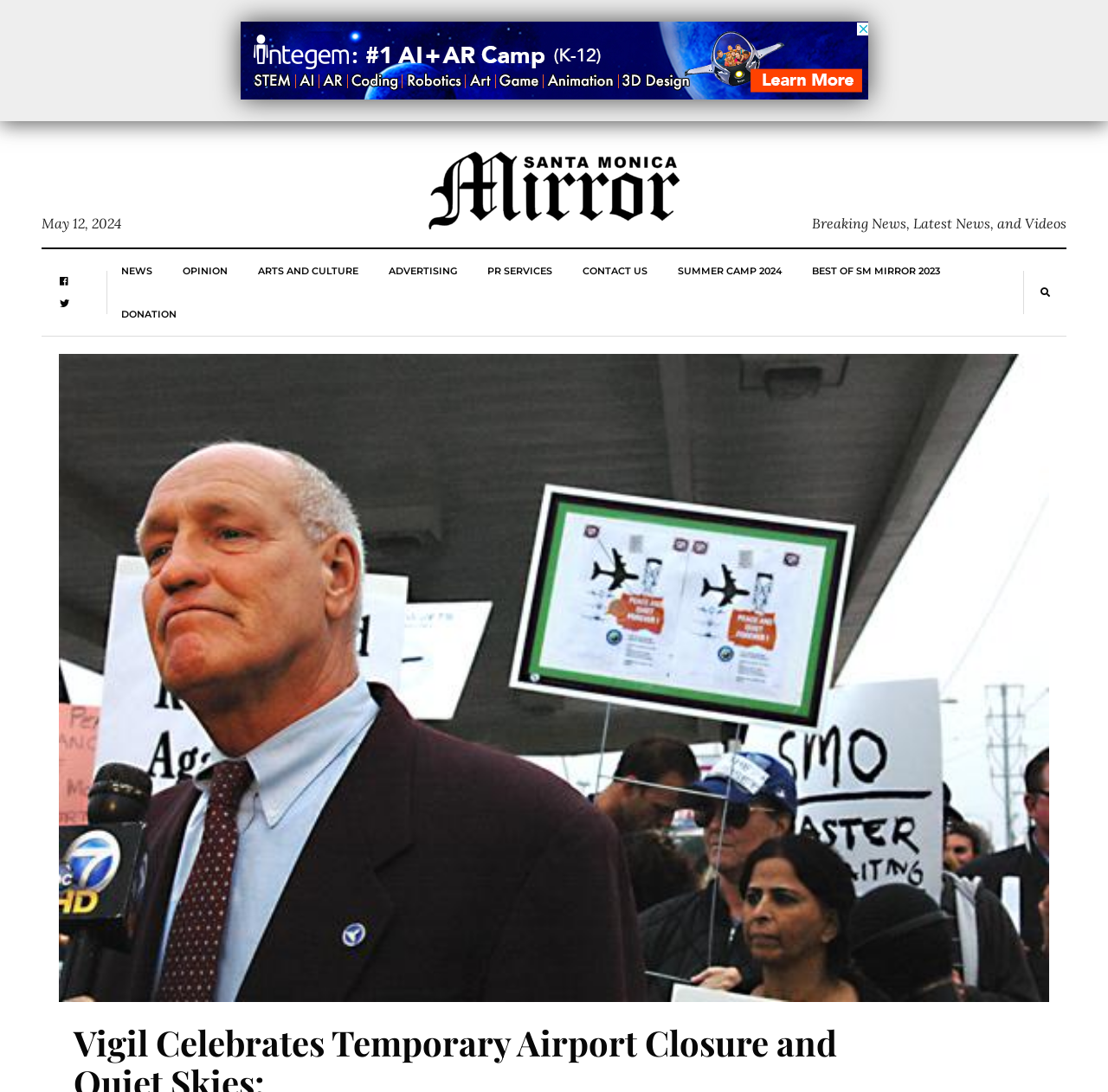How many main categories are there in the navigation menu?
Give a comprehensive and detailed explanation for the question.

I counted the number of link elements in the navigation menu, which are 'NEWS', 'OPINION', 'ARTS AND CULTURE', 'ADVERTISING', 'PR SERVICES', 'CONTACT US', 'SUMMER CAMP 2024', and 'BEST OF SM MIRROR 2023'. There are 8 main categories in total.